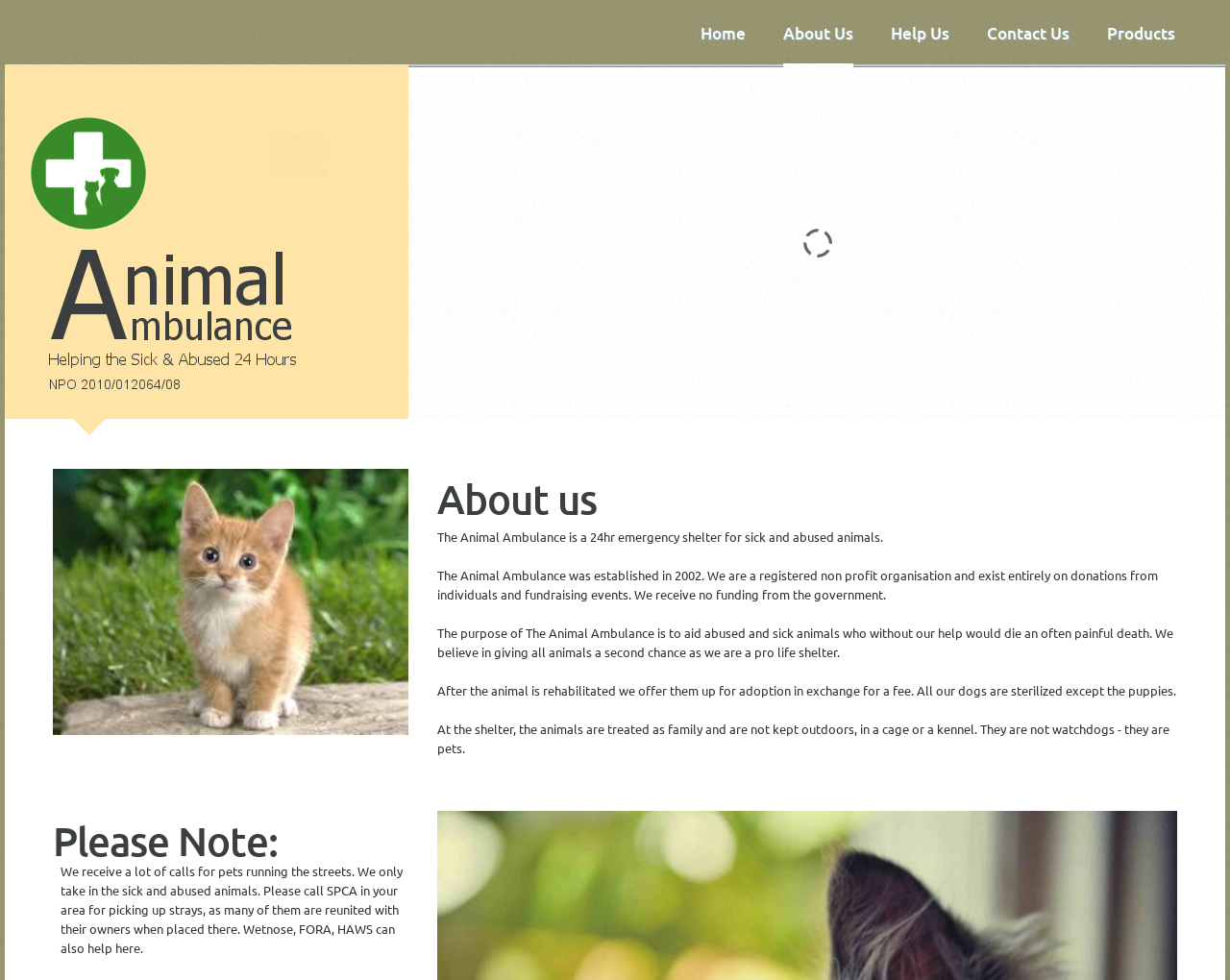From the webpage screenshot, identify the region described by Data Analysis. Provide the bounding box coordinates as (top-left x, top-left y, bottom-right x, bottom-right y), with each value being a floating point number between 0 and 1.

None